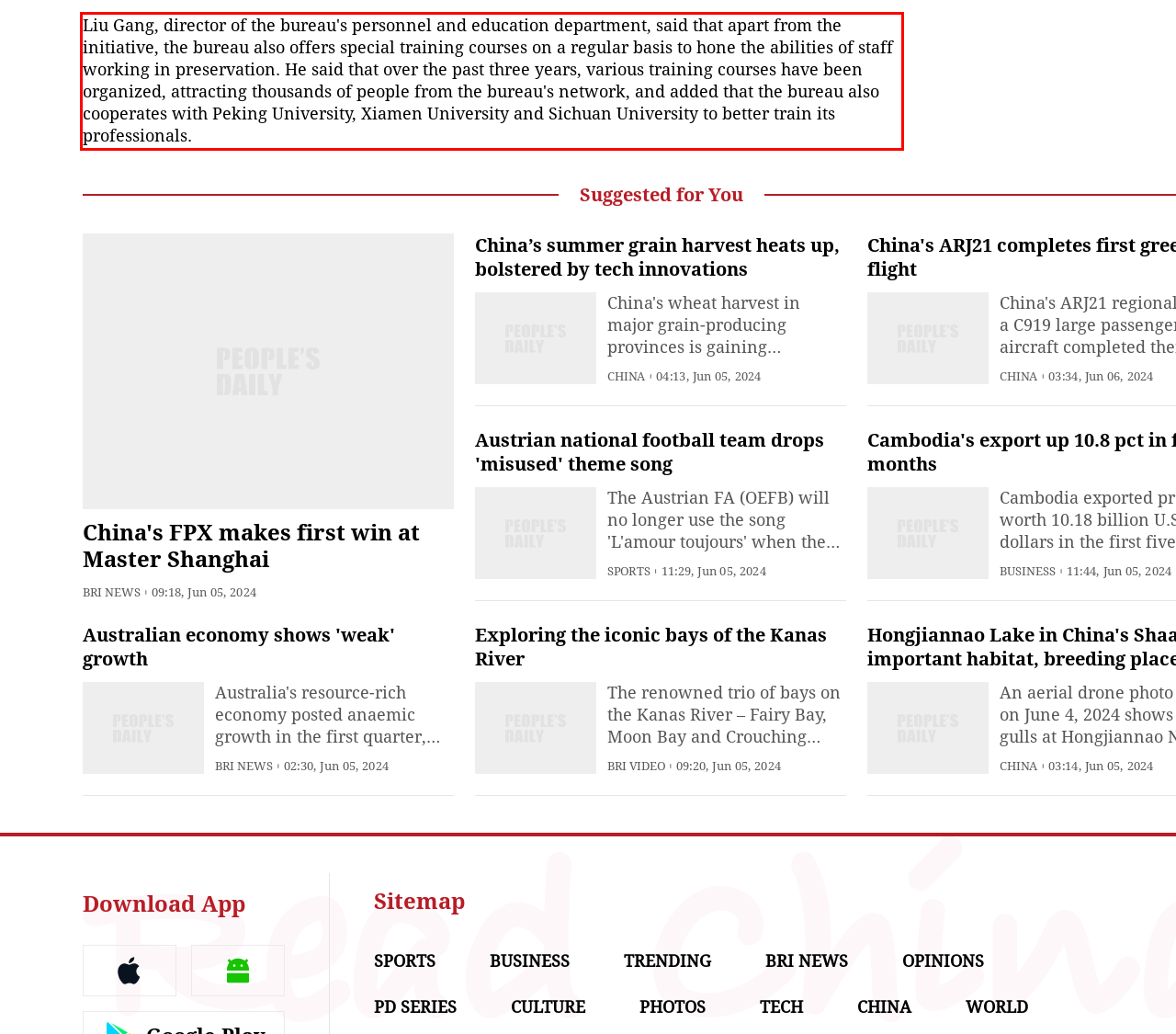Inspect the webpage screenshot that has a red bounding box and use OCR technology to read and display the text inside the red bounding box.

Liu Gang, director of the bureau's personnel and education department, said that apart from the initiative, the bureau also offers special training courses on a regular basis to hone the abilities of staff working in preservation. He said that over the past three years, various training courses have been organized, attracting thousands of people from the bureau's network, and added that the bureau also cooperates with Peking University, Xiamen University and Sichuan University to better train its professionals.